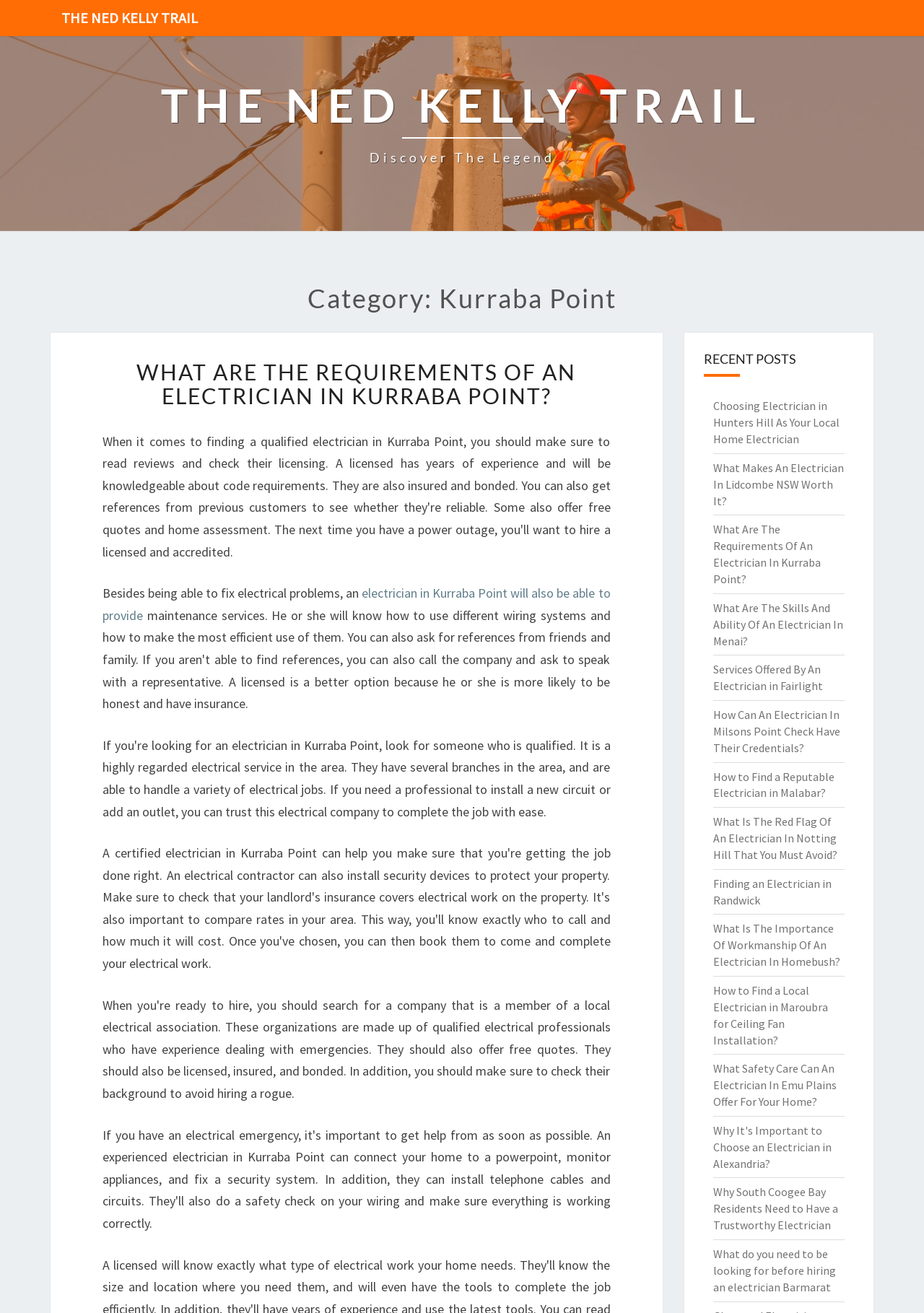What is the topic of the first link on the webpage?
Analyze the image and deliver a detailed answer to the question.

The first link on the webpage is 'THE NED KELLY TRAIL', which suggests that the topic of this link is related to the Ned Kelly Trail.